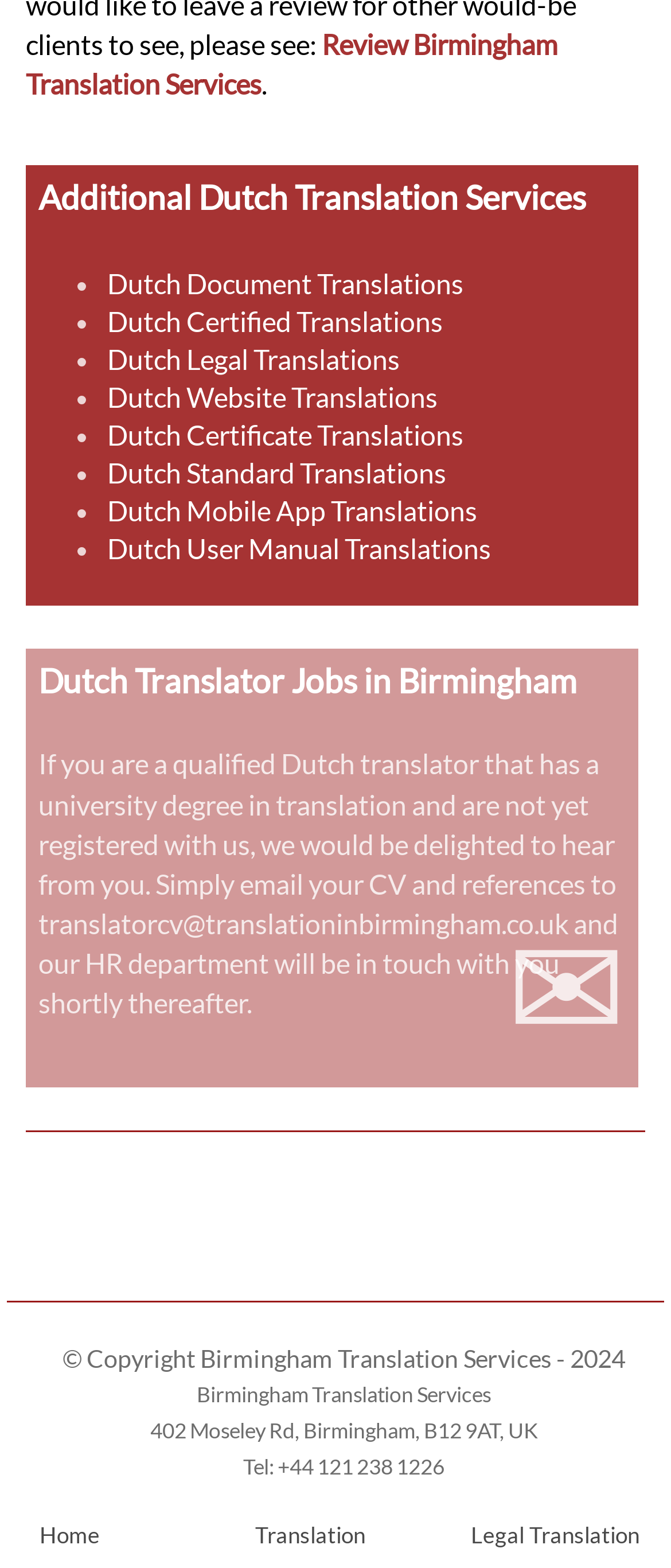What is the phone number of the translation service?
Refer to the image and give a detailed response to the question.

The webpage provides a footer section that includes the phone number of the translation service, which is +44 121 238 1226.